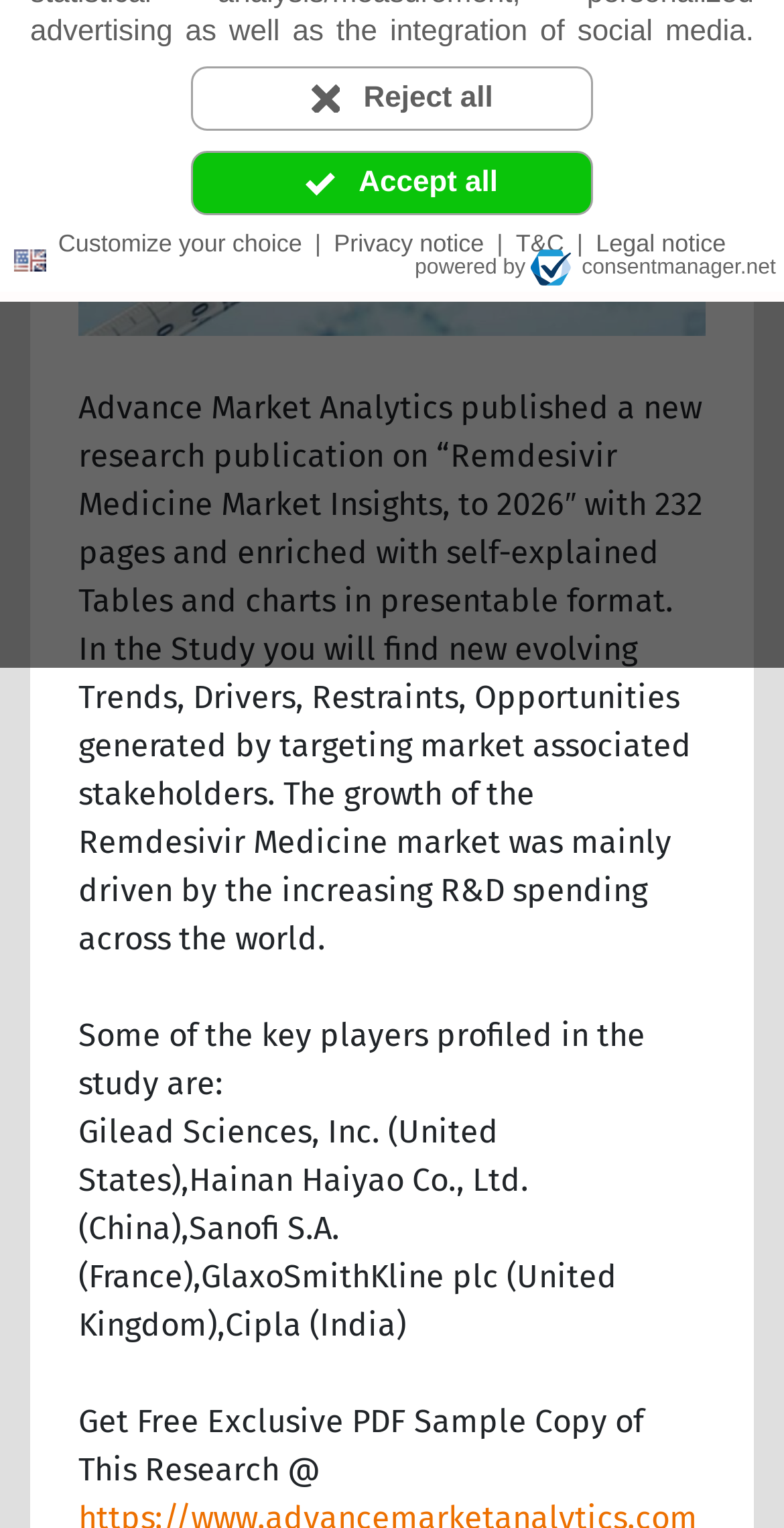Highlight the bounding box of the UI element that corresponds to this description: "Reject all".

[0.244, 0.043, 0.756, 0.085]